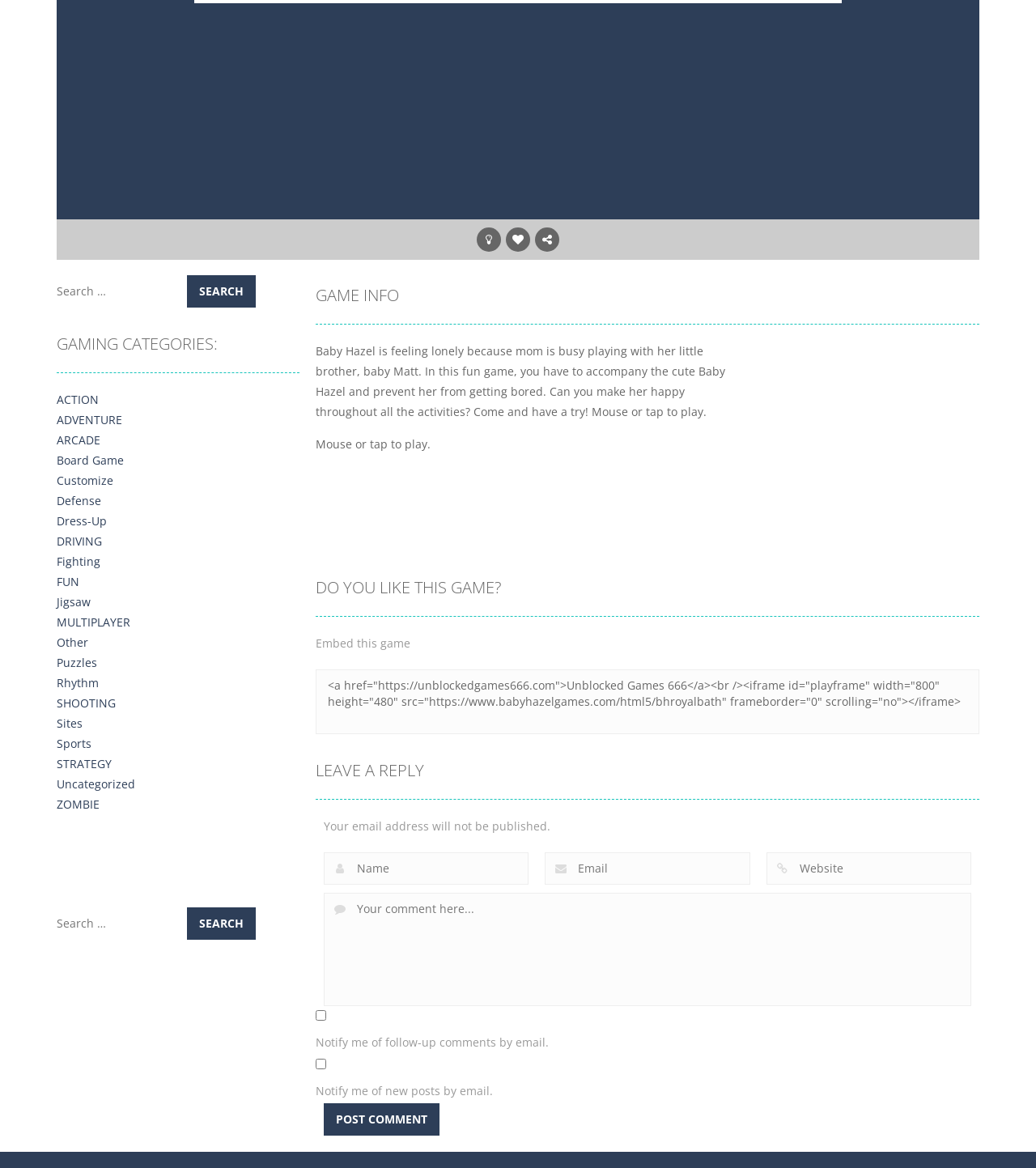Please provide the bounding box coordinates in the format (top-left x, top-left y, bottom-right x, bottom-right y). Remember, all values are floating point numbers between 0 and 1. What is the bounding box coordinate of the region described as: Uncategorized

[0.055, 0.663, 0.134, 0.68]